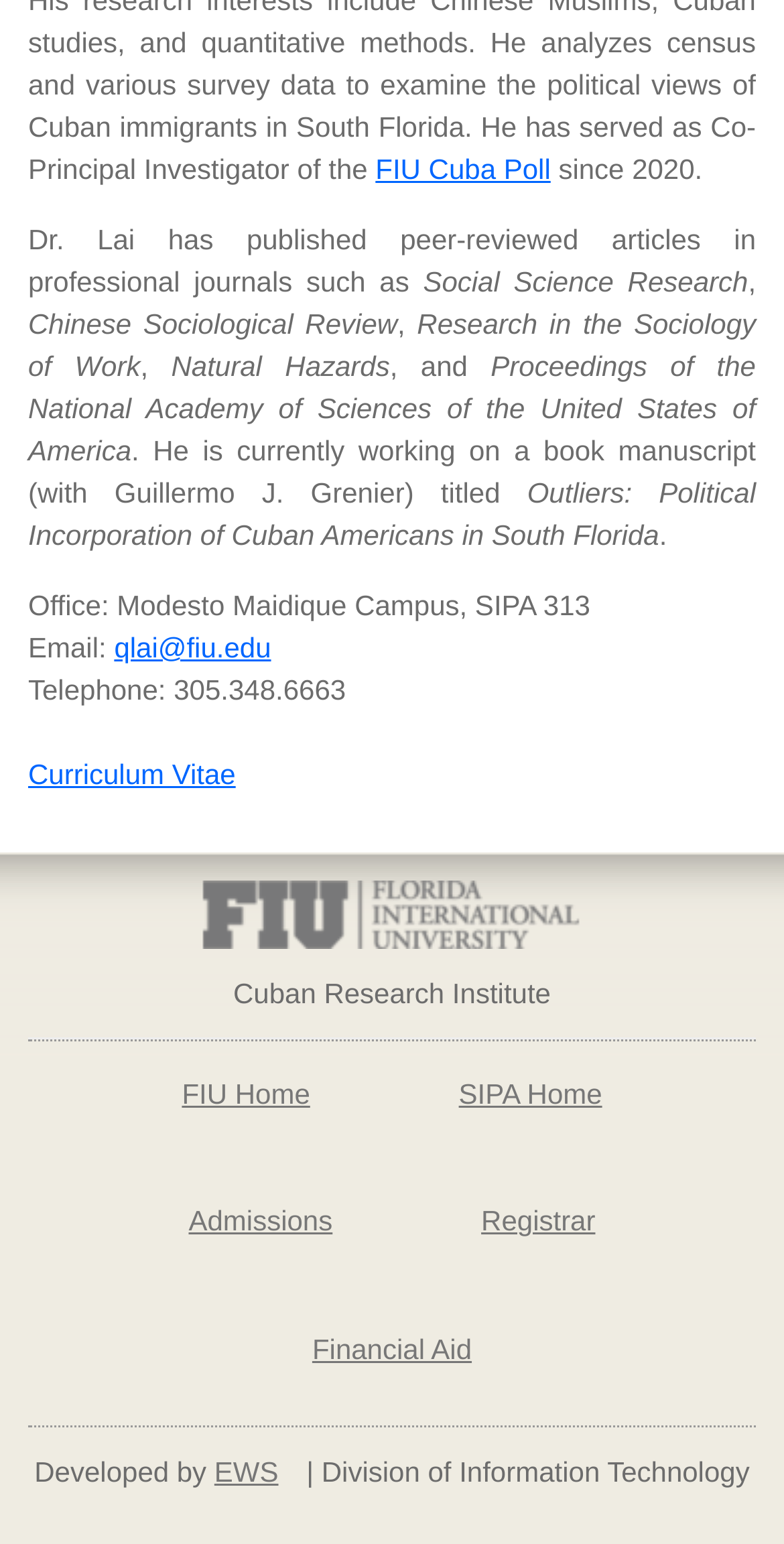Respond with a single word or short phrase to the following question: 
What is Dr. Lai's current project?

Book manuscript